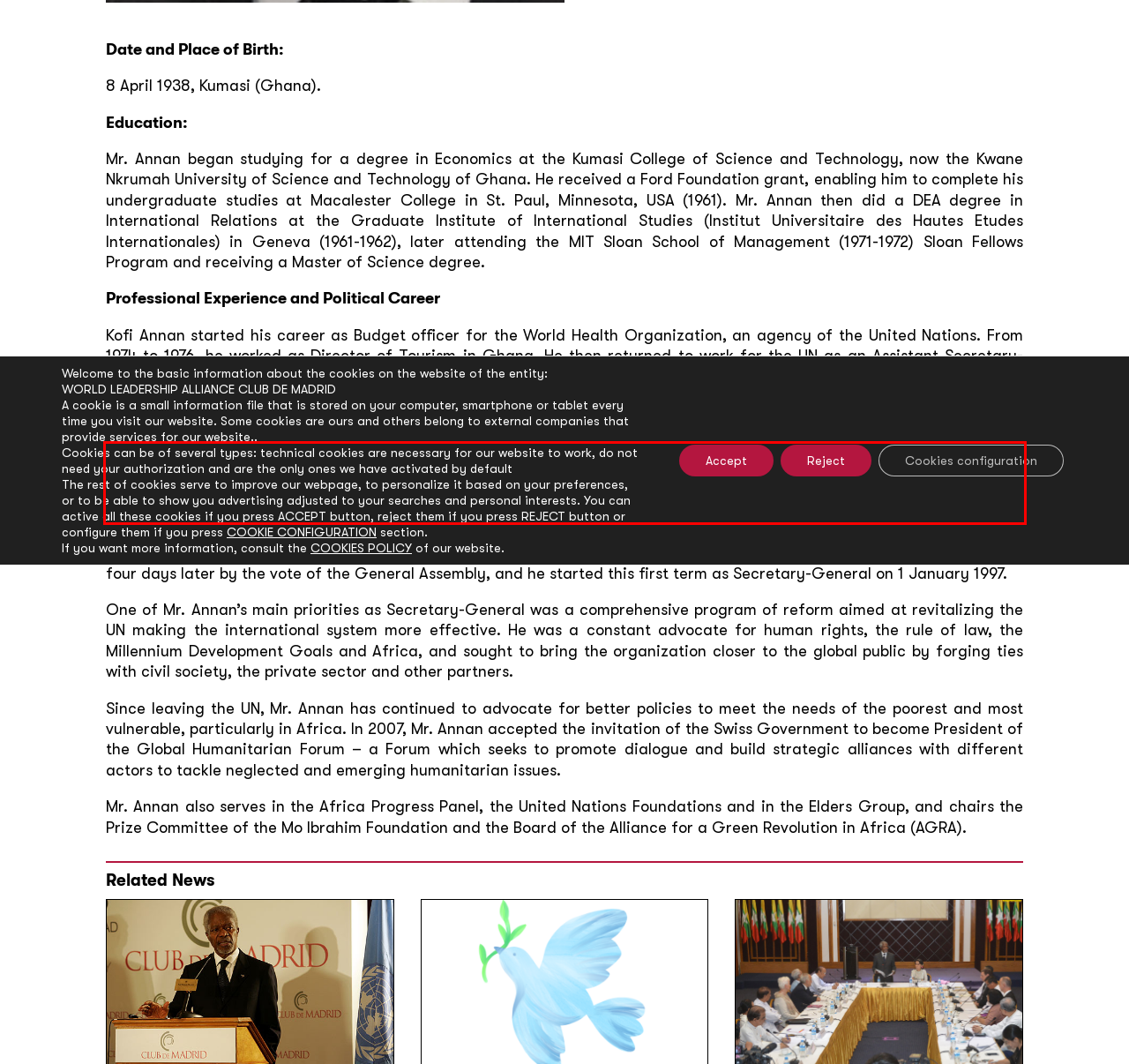Please identify and extract the text content from the UI element encased in a red bounding box on the provided webpage screenshot.

Mr. Annan served as Under-Secretary-General until October 1995, when he was made a Special Representative of the Secretary-General to the former Yugoslavia, serving for five months in that capacity before returning to his duties as Under-Secretary-General in April 1996.